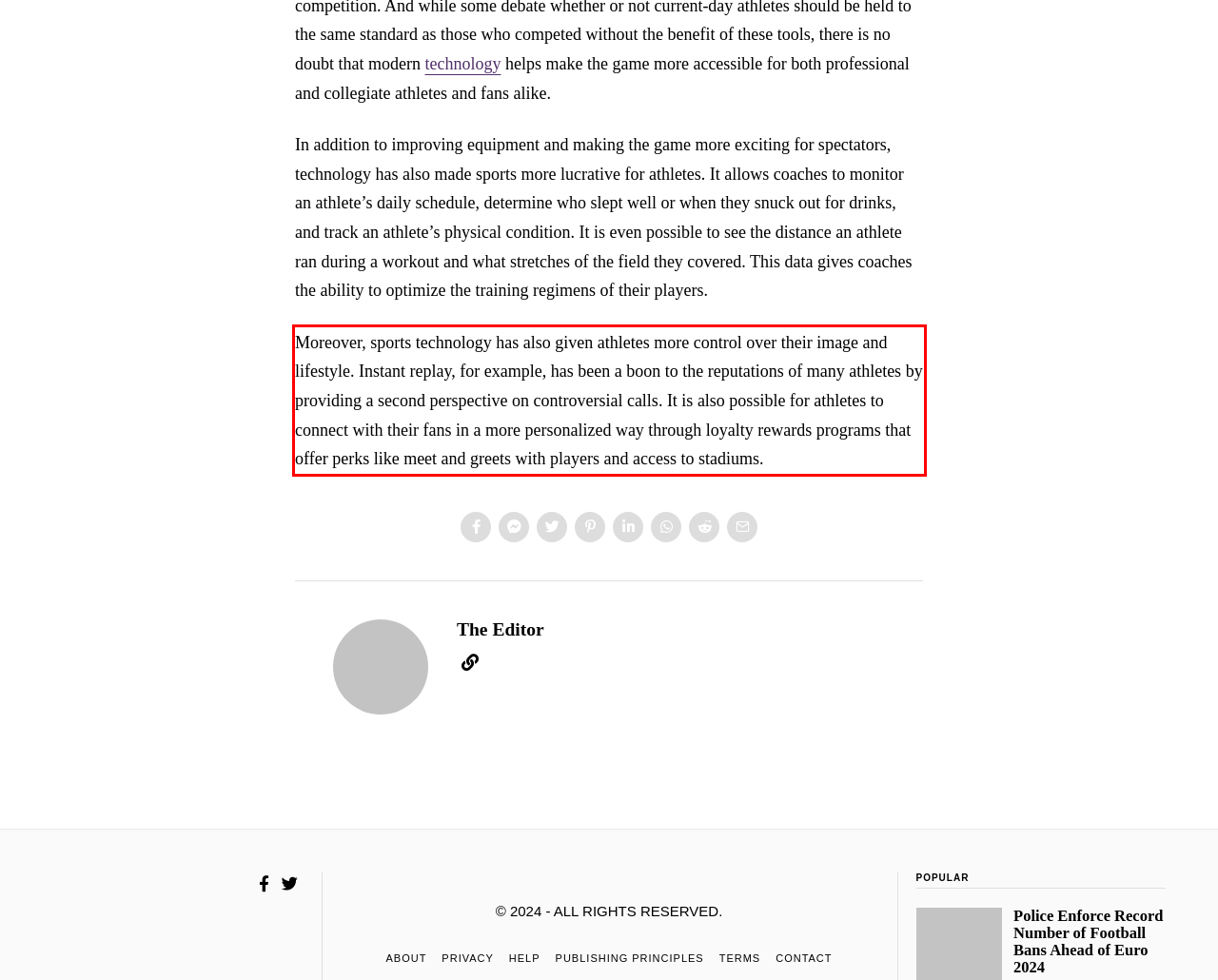You are provided with a screenshot of a webpage featuring a red rectangle bounding box. Extract the text content within this red bounding box using OCR.

Moreover, sports technology has also given athletes more control over their image and lifestyle. Instant replay, for example, has been a boon to the reputations of many athletes by providing a second perspective on controversial calls. It is also possible for athletes to connect with their fans in a more personalized way through loyalty rewards programs that offer perks like meet and greets with players and access to stadiums.